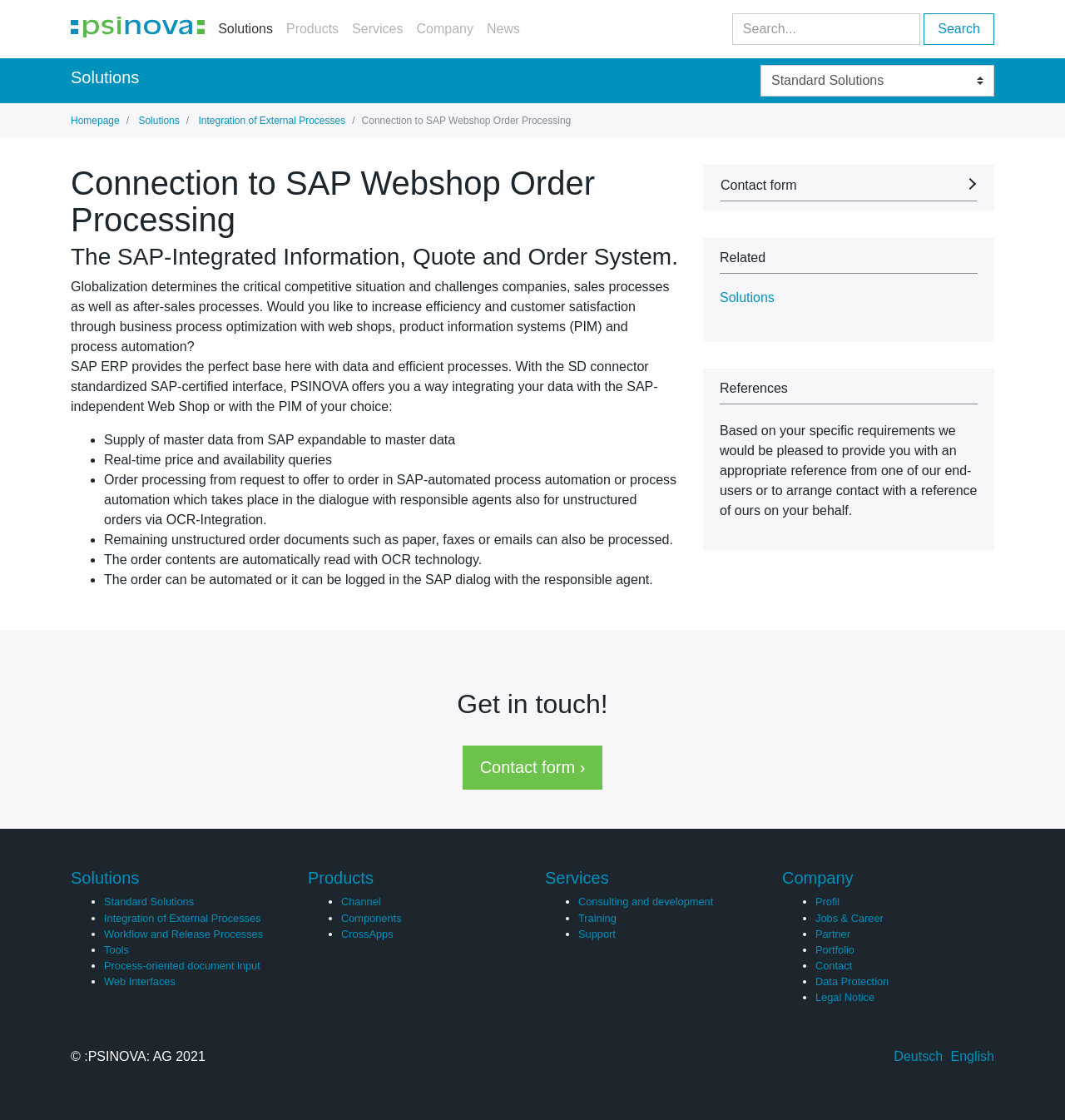Describe every aspect of the webpage comprehensively.

This webpage is about PSINOVA, a company that provides solutions for integrating data from SAP systems into independent web shops and product information management (PIM) systems. 

At the top of the page, there is a logo and a navigation menu with links to "Solutions", "Products", "Services", "Company", and "News". On the right side of the navigation menu, there is a search box and a "Search" button.

Below the navigation menu, there is a heading that reads "Connection to SAP Webshop Order Processing" and a subheading that explains the benefits of integrating SAP systems with web shops and PIM systems. 

The main content of the page is divided into two sections. The left section has a heading that reads "Connection to SAP Webshop Order Processing" and provides a detailed description of the benefits of integration, including the supply of master data from SAP, real-time price and availability queries, and order processing automation. 

The right section has a heading that reads "Get in touch!" and provides a "Contact form" button and a list of references. 

At the bottom of the page, there are links to "Solutions", "Products", "Services", and "Company", each with a list of sub-links.